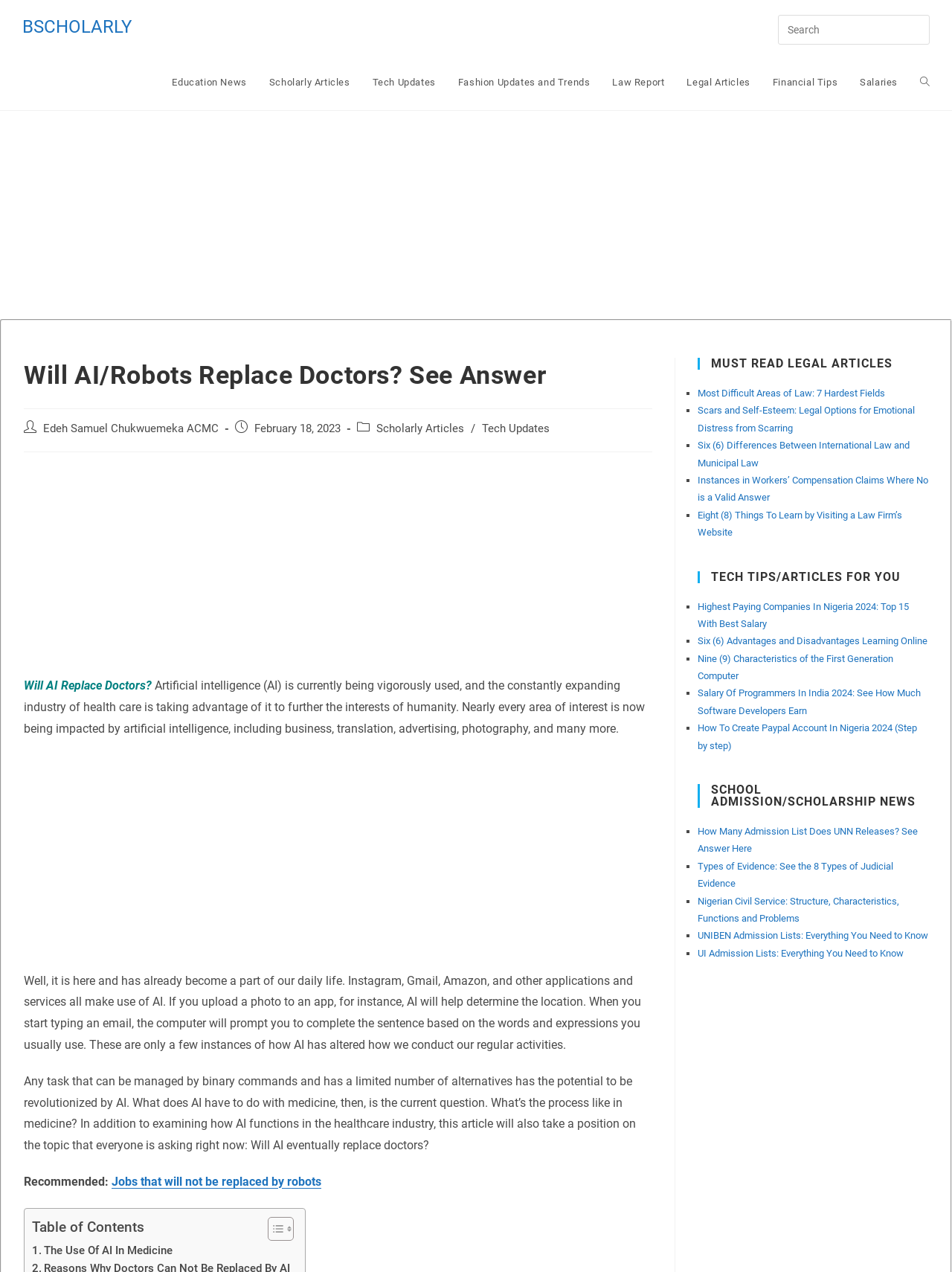What is the topic of the article?
With the help of the image, please provide a detailed response to the question.

The topic of the article can be found by looking at the header, which is located at the top of the page. The text 'Will AI/Robots Replace Doctors? See Answer' is the topic of the article.